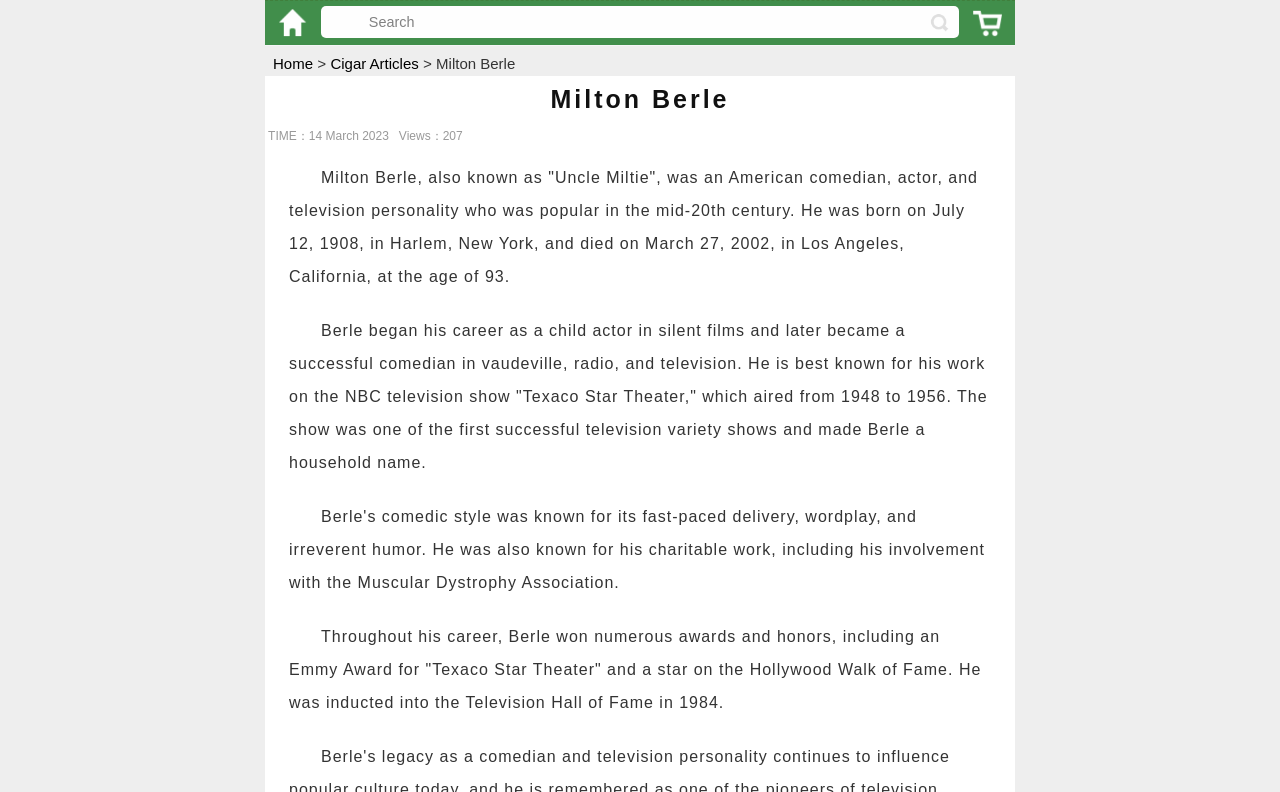Find the bounding box coordinates for the element described here: "name="Image43"".

None